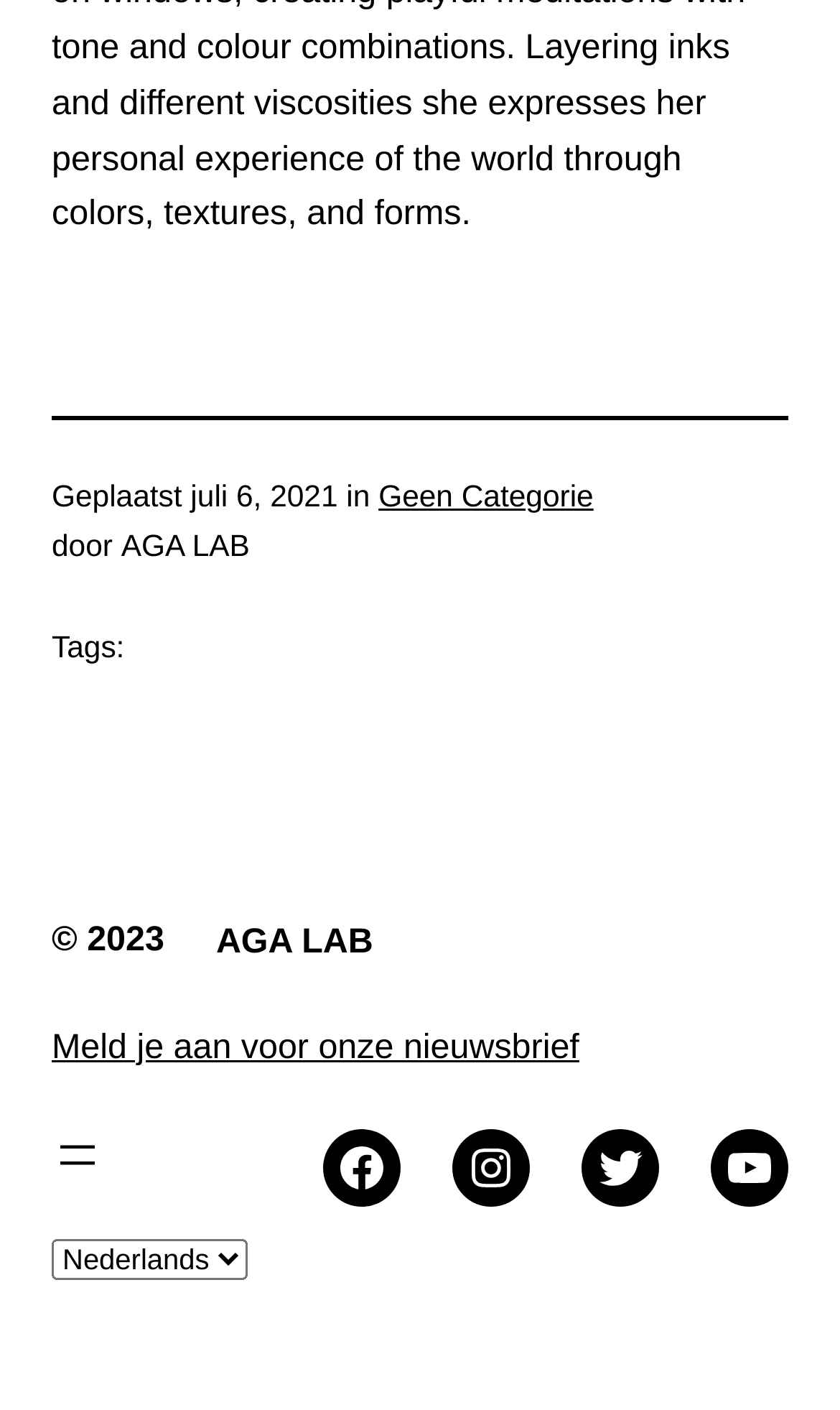Please determine the bounding box coordinates of the clickable area required to carry out the following instruction: "Search for something". The coordinates must be four float numbers between 0 and 1, represented as [left, top, right, bottom].

None